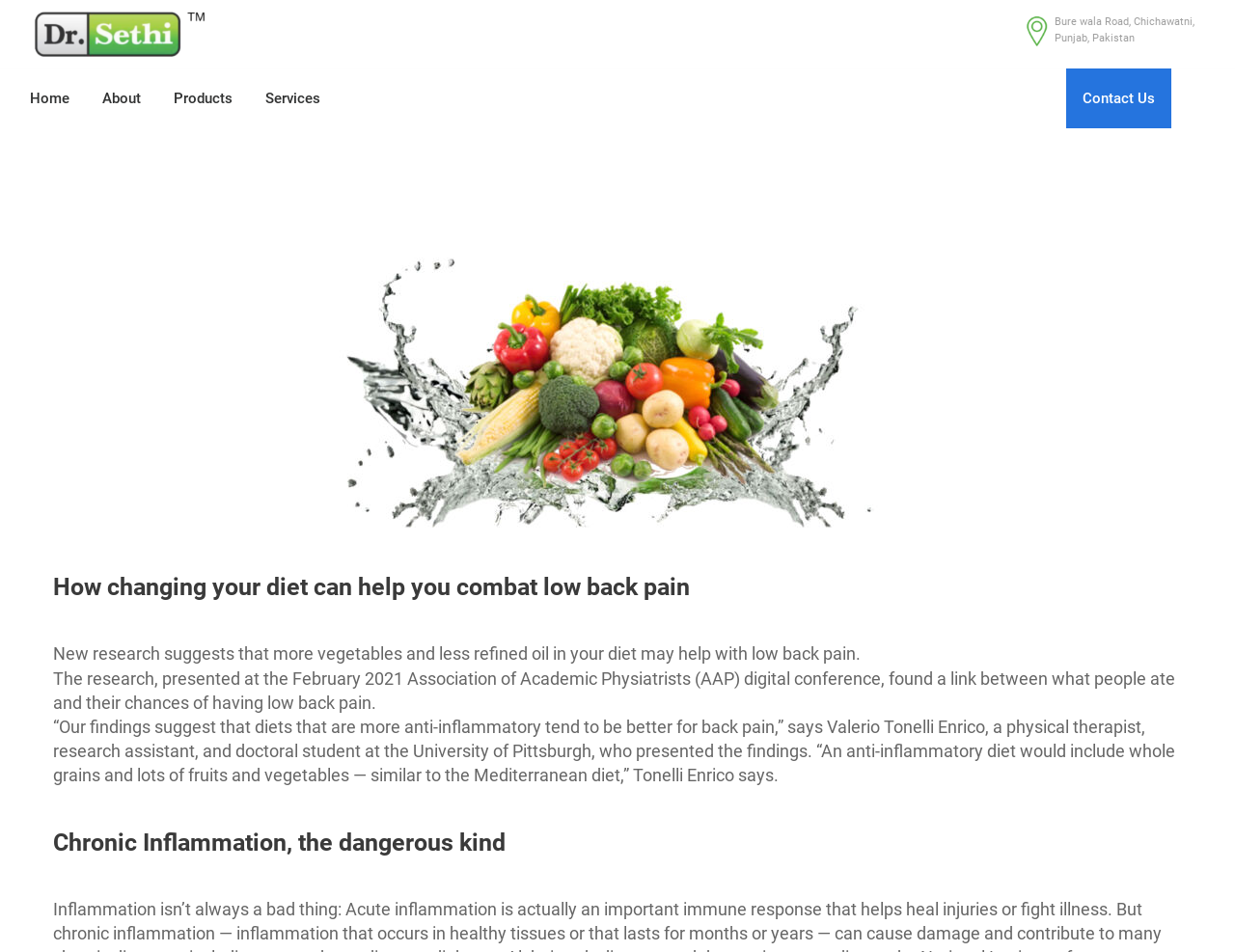What is the topic of the research presented at the AAP digital conference?
Look at the webpage screenshot and answer the question with a detailed explanation.

I found the topic of the research by reading the static text element that describes the research, which mentions that the research found a link between what people ate and their chances of having low back pain.